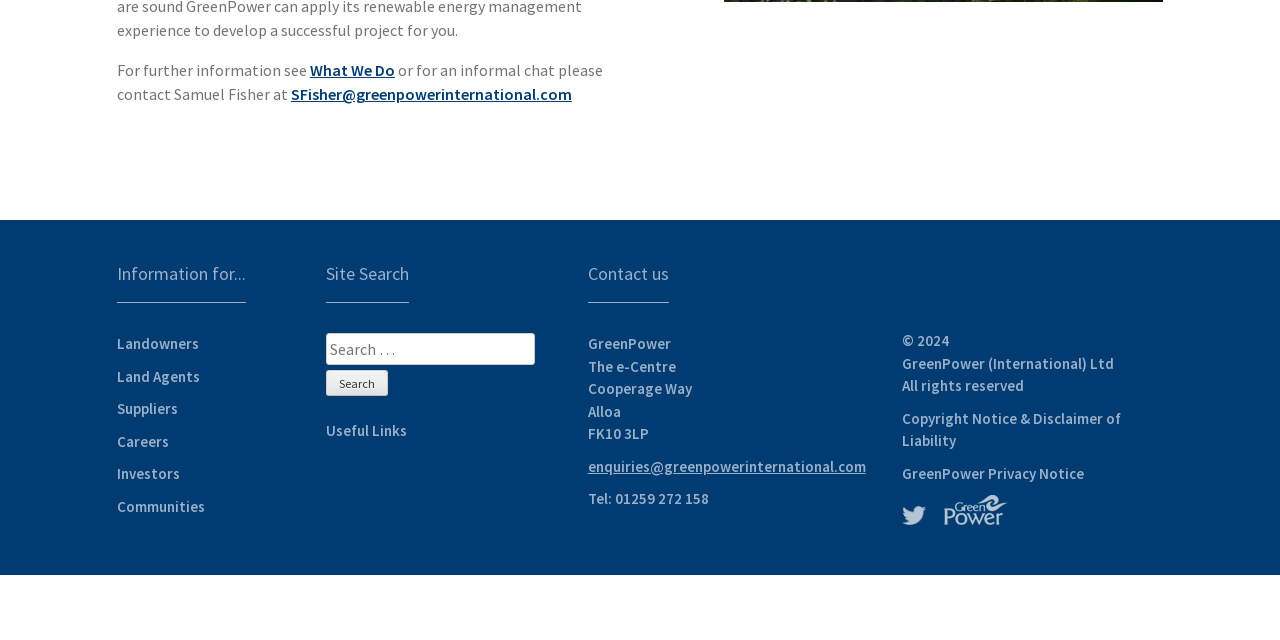Using the provided description Investors, find the bounding box coordinates for the UI element. Provide the coordinates in (top-left x, top-left y, bottom-right x, bottom-right y) format, ensuring all values are between 0 and 1.

[0.091, 0.725, 0.14, 0.755]